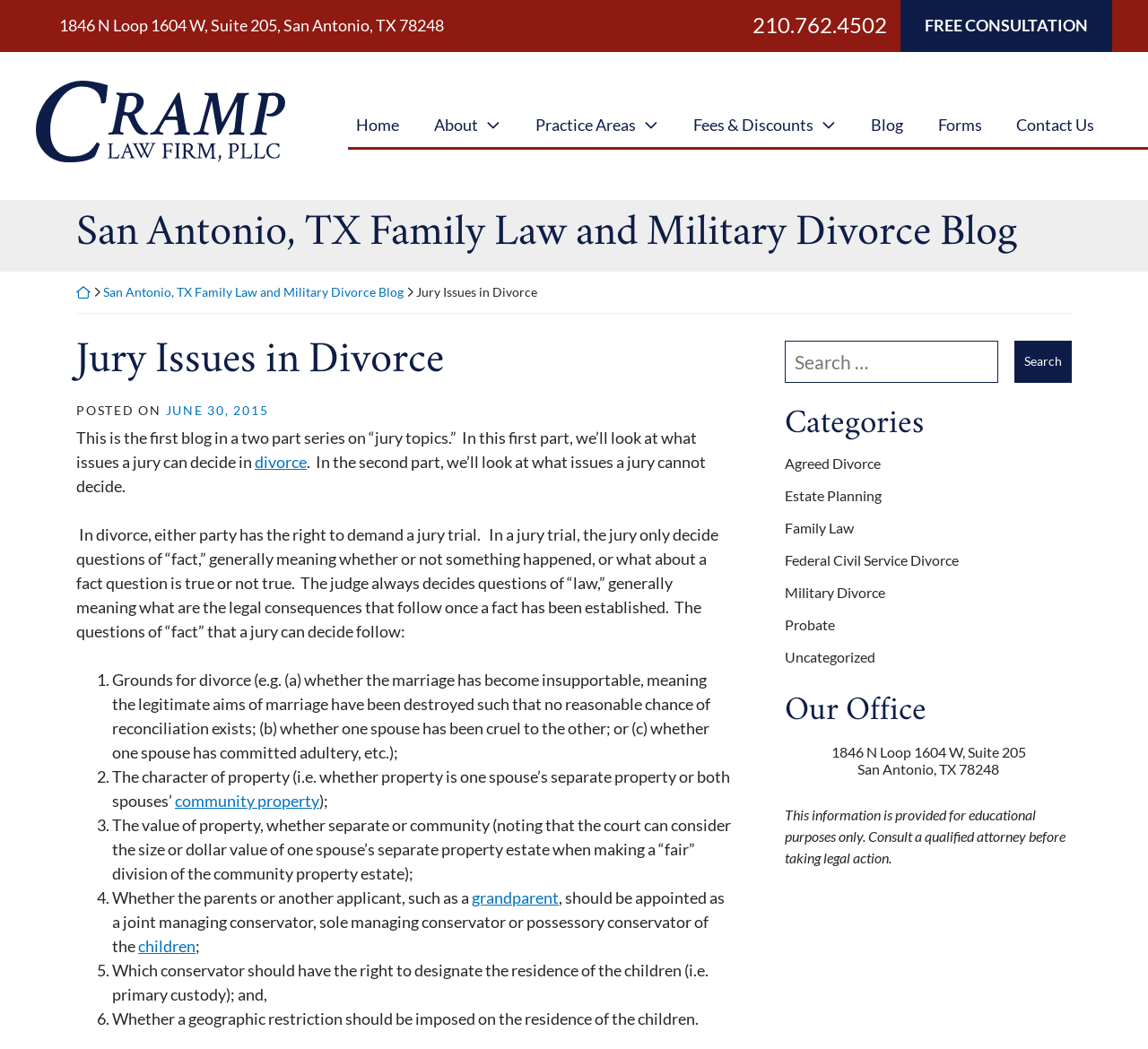What is the purpose of a jury in a divorce trial?
Using the image, respond with a single word or phrase.

To decide questions of fact